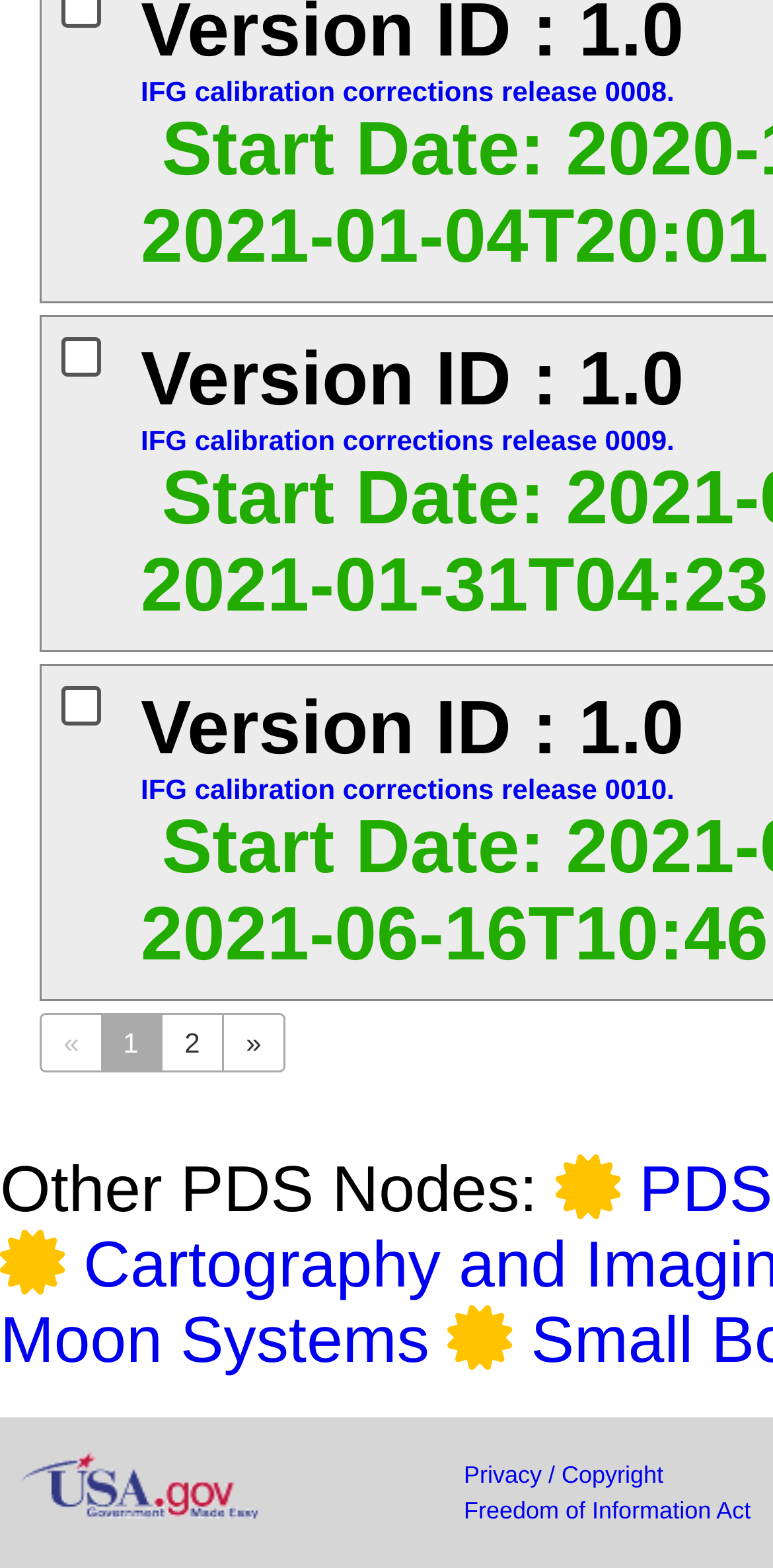Please find the bounding box coordinates of the element that you should click to achieve the following instruction: "Click on the link to Freedom of Information Act". The coordinates should be presented as four float numbers between 0 and 1: [left, top, right, bottom].

[0.6, 0.955, 0.971, 0.973]